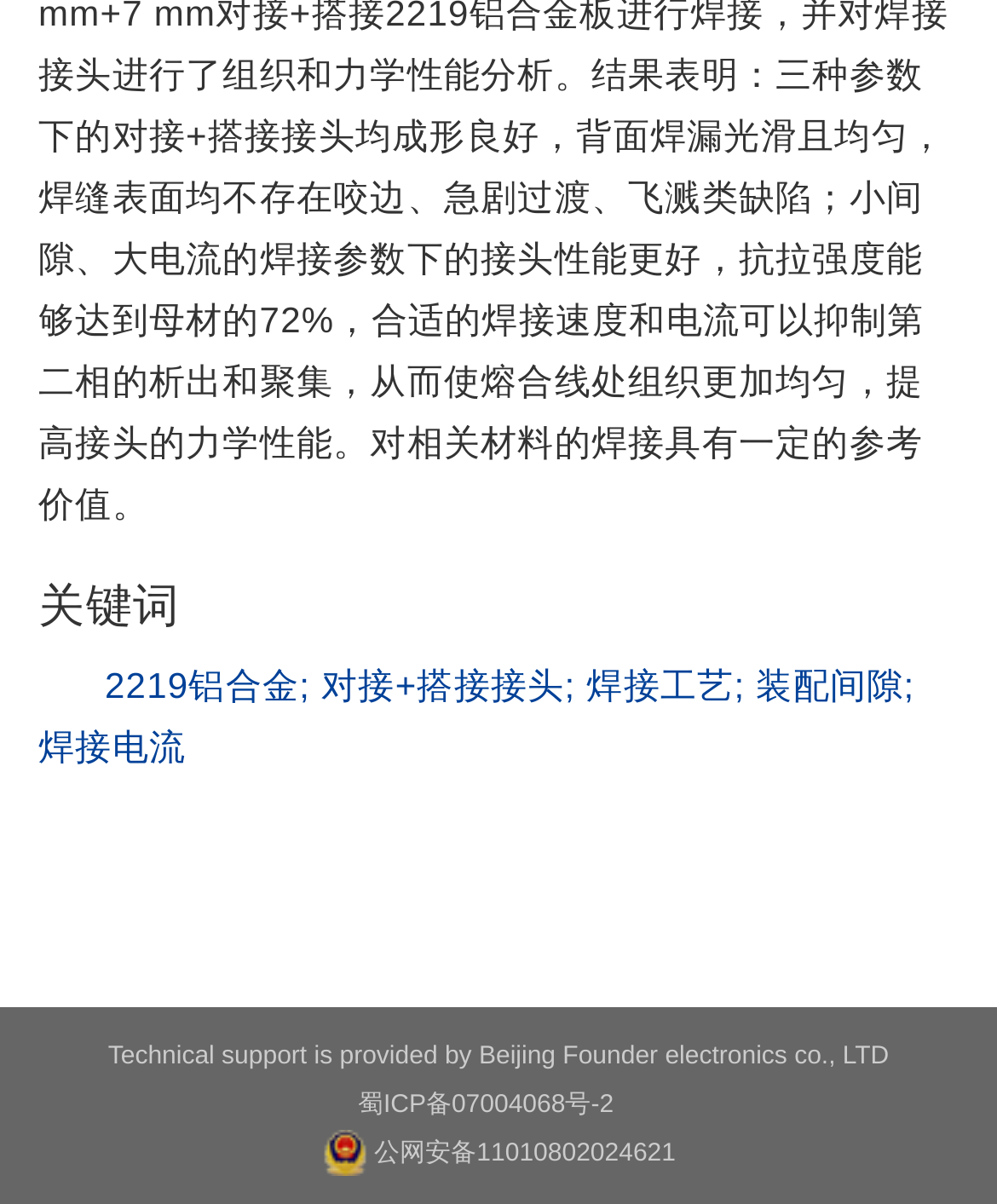What is the company providing technical support?
Please provide a full and detailed response to the question.

The webpage mentions 'Technical support is provided by Beijing Founder electronics co., LTD' in the contentinfo section, which indicates that this company is providing technical support.